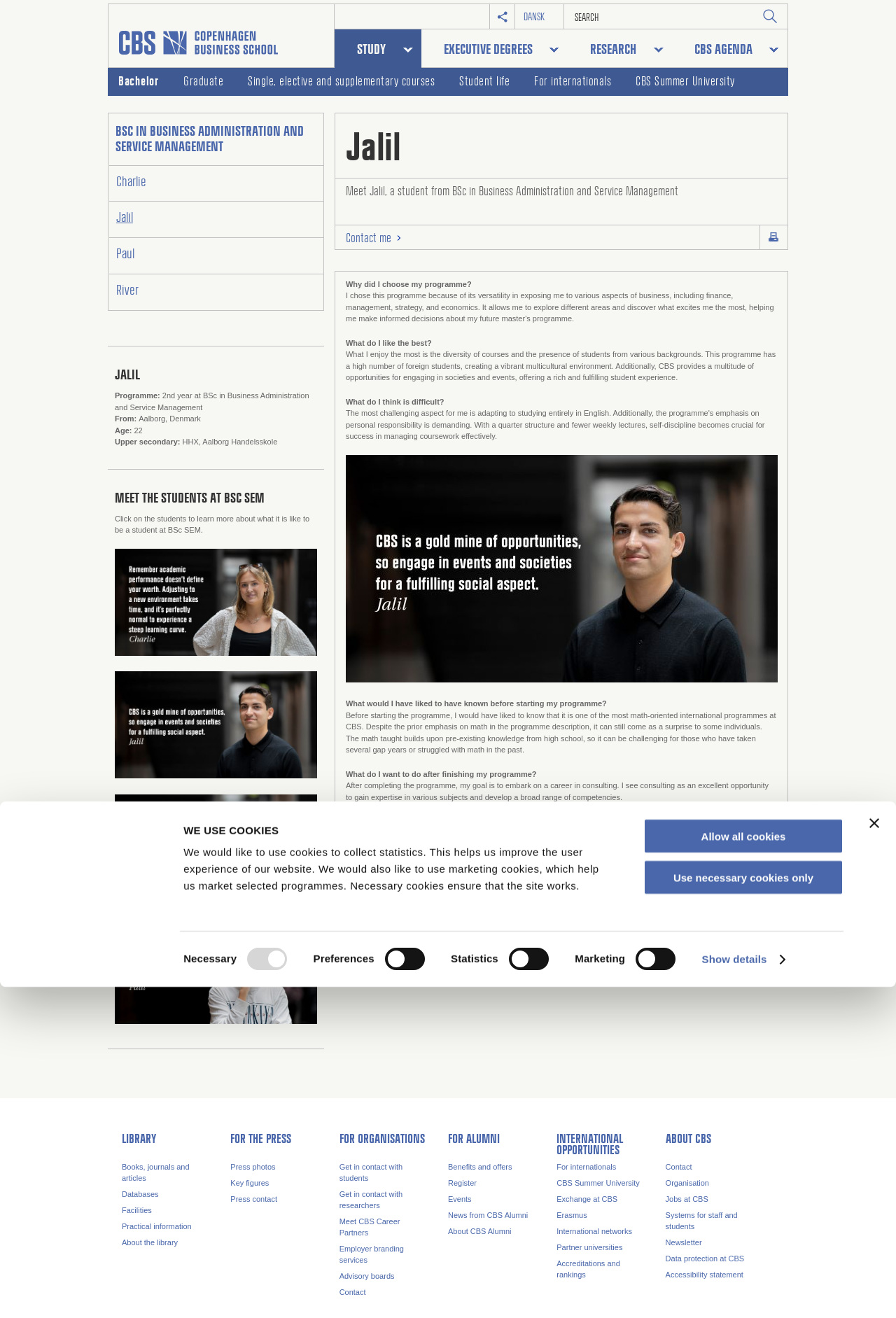What is the purpose of the 'Use necessary cookies only' button?
Please provide a detailed and comprehensive answer to the question.

I found this answer by looking at the button 'Use necessary cookies only' and the surrounding text, which suggests that it is related to cookie preferences.